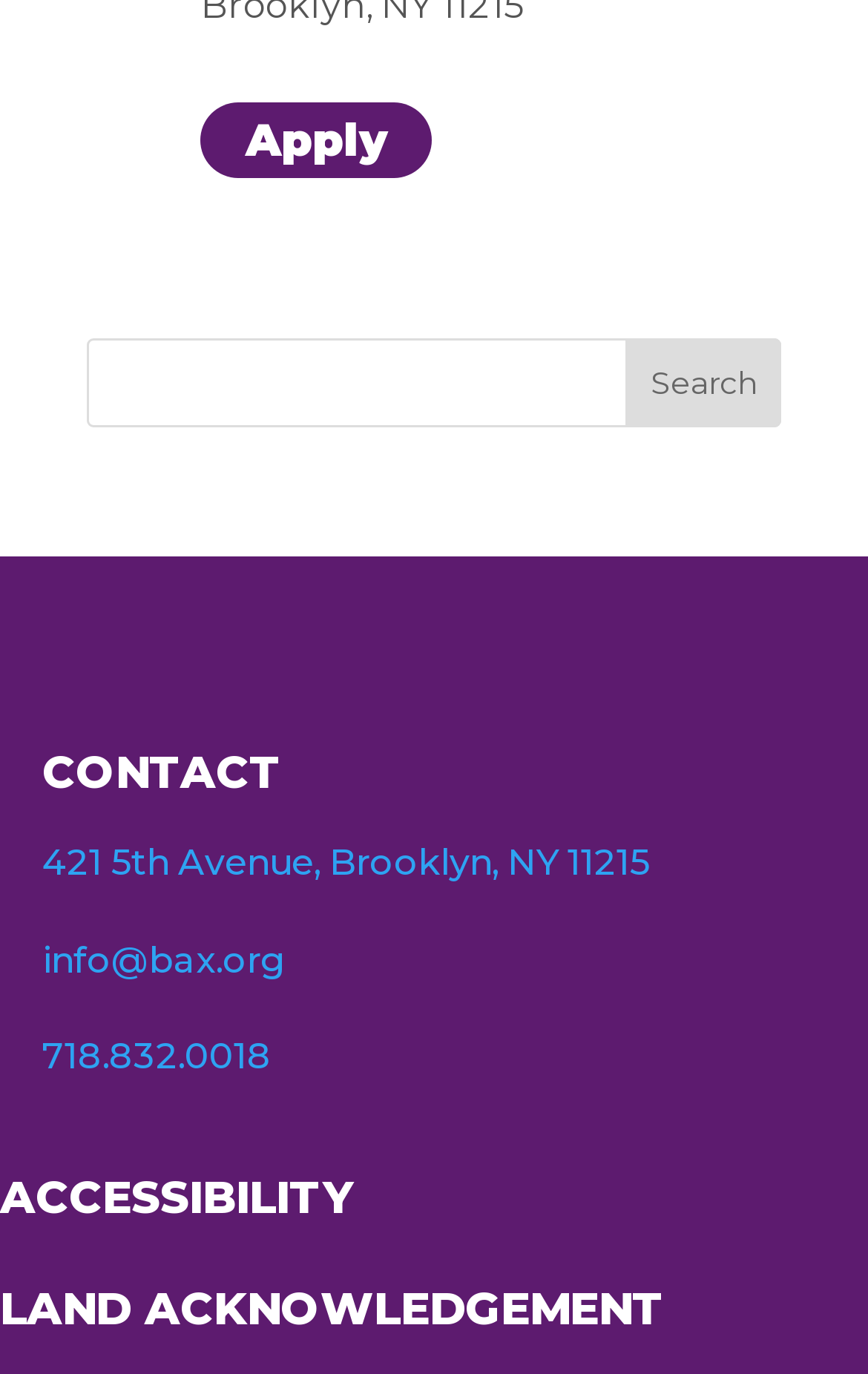Please find the bounding box coordinates of the element that you should click to achieve the following instruction: "View contact information". The coordinates should be presented as four float numbers between 0 and 1: [left, top, right, bottom].

[0.049, 0.535, 1.0, 0.606]